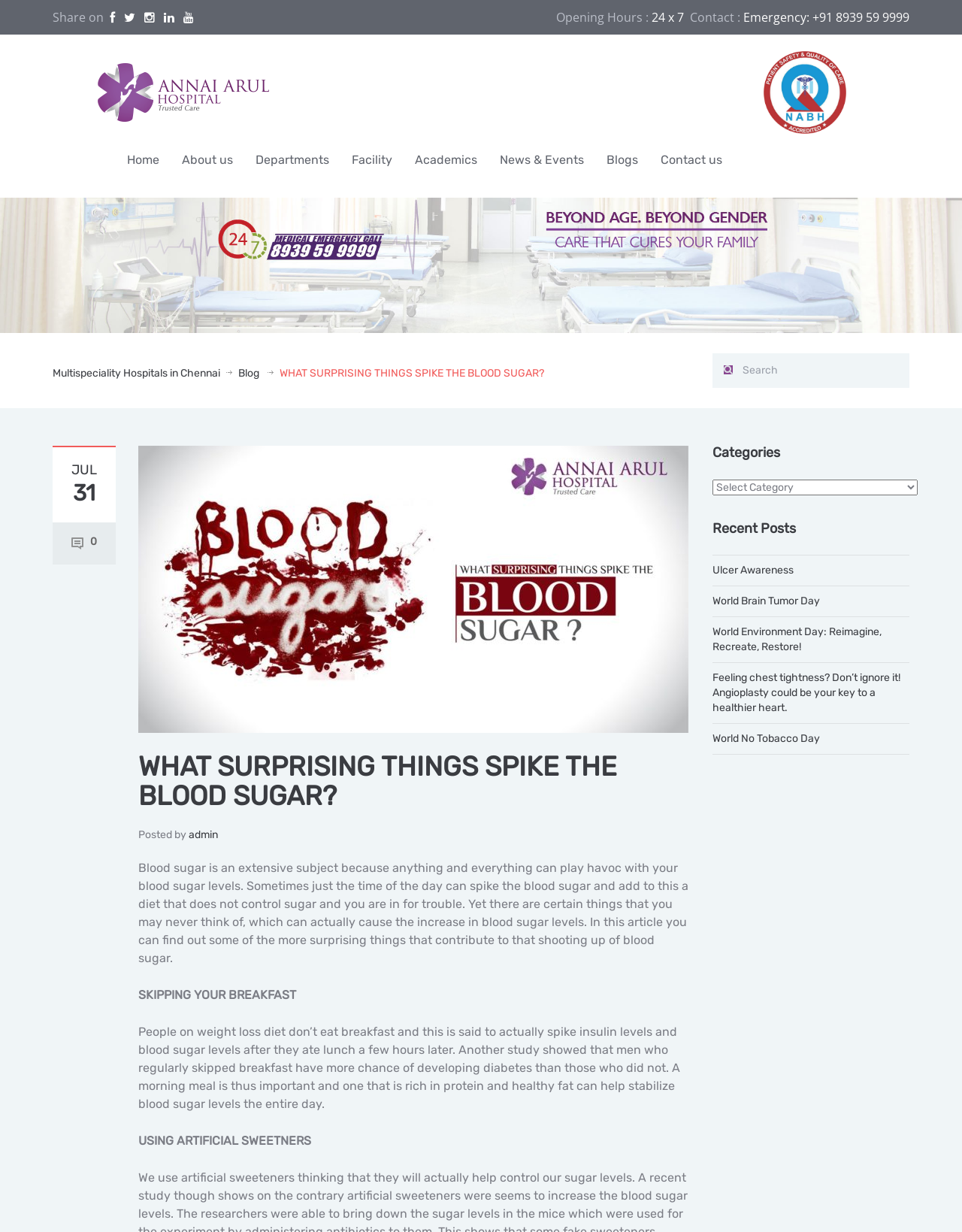Determine the bounding box coordinates of the area to click in order to meet this instruction: "View the 'About us' page".

[0.178, 0.118, 0.254, 0.142]